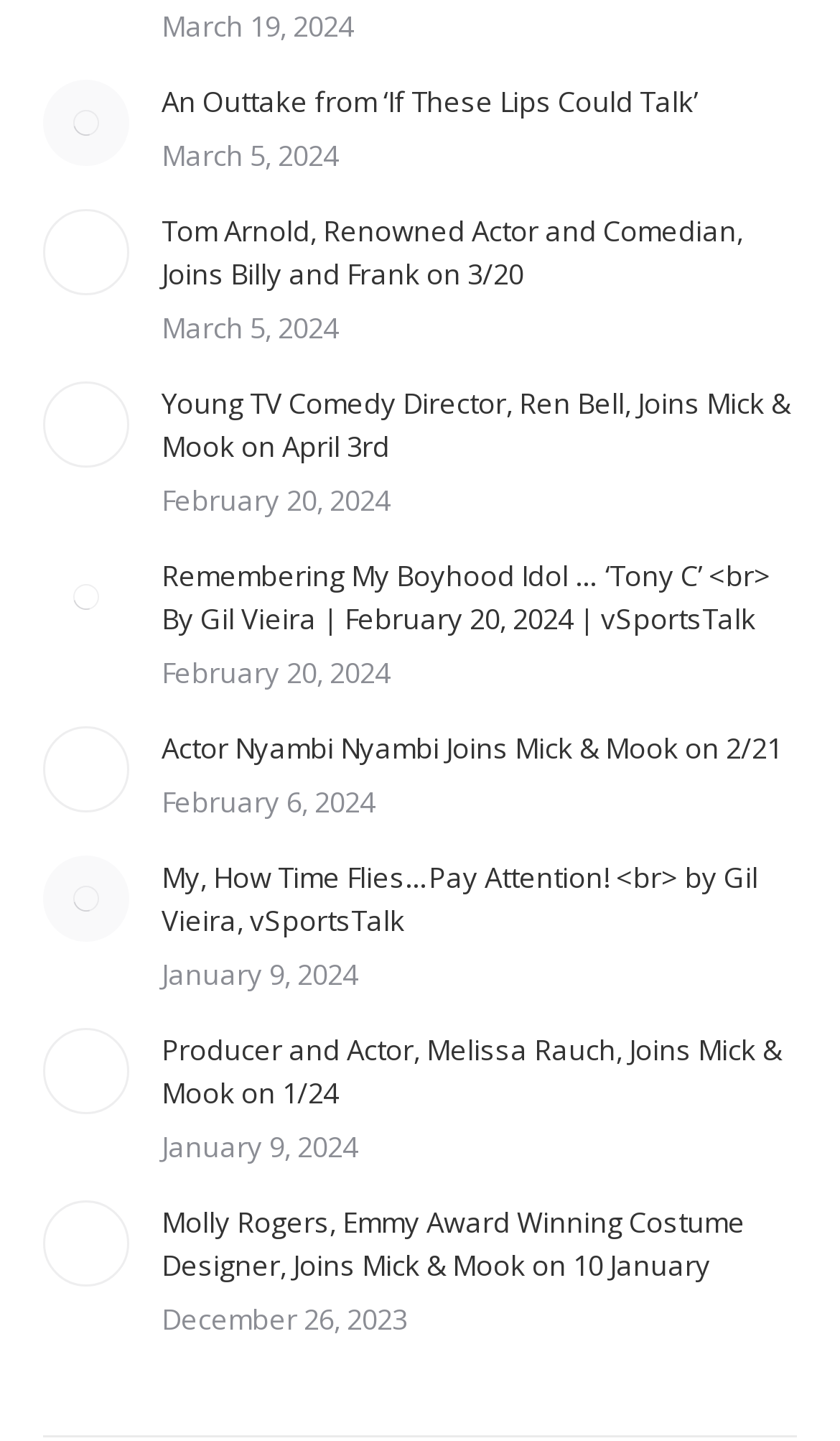Who is the author of the article 'Remembering My Boyhood Idol … ‘Tony C’?
Look at the image and answer the question using a single word or phrase.

Gil Vieira